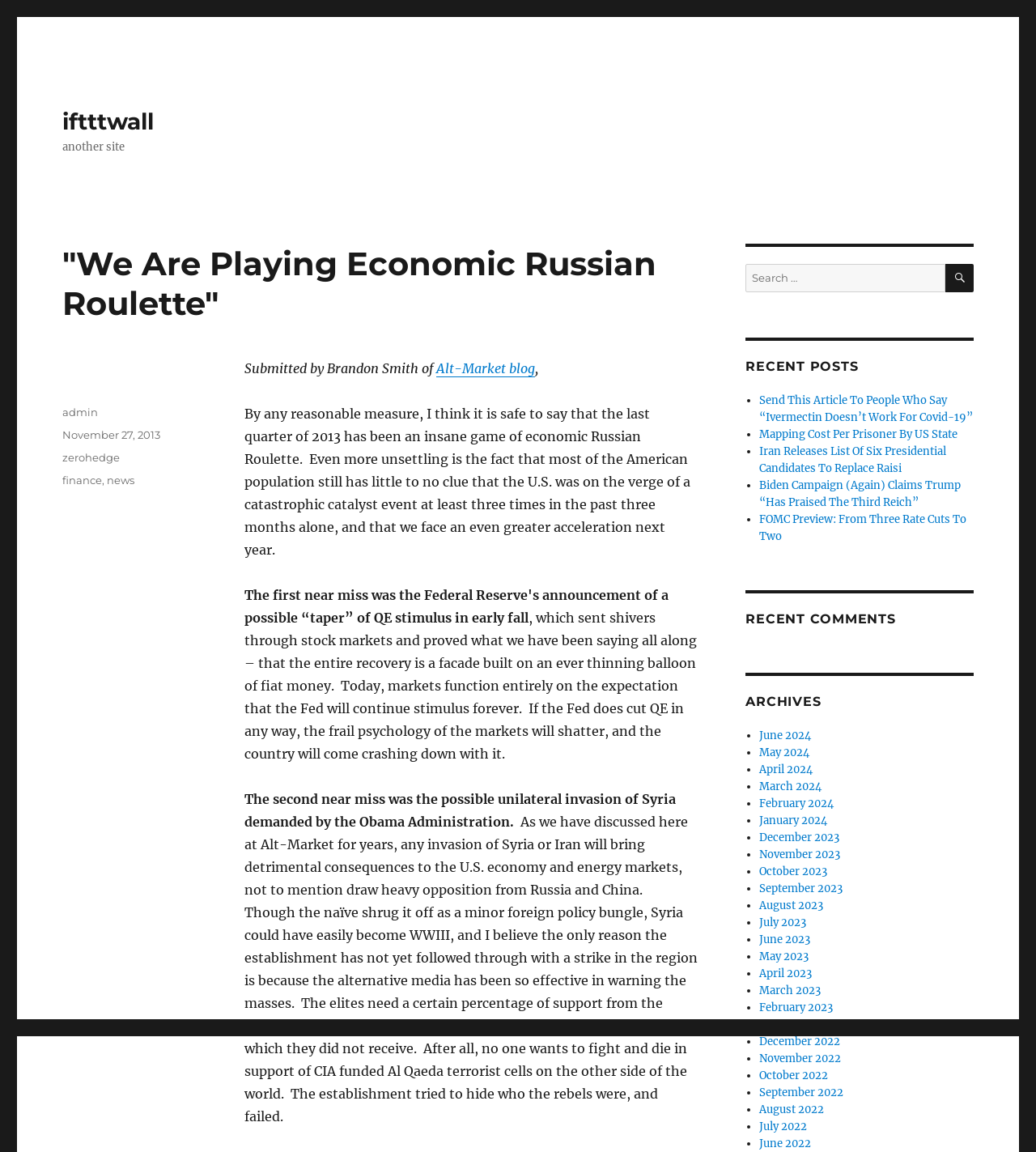What is the topic of the recent post 'Send This Article To People Who Say “Ivermectin Doesn’t Work For Covid-19”'?
Please answer the question with a single word or phrase, referencing the image.

Covid-19